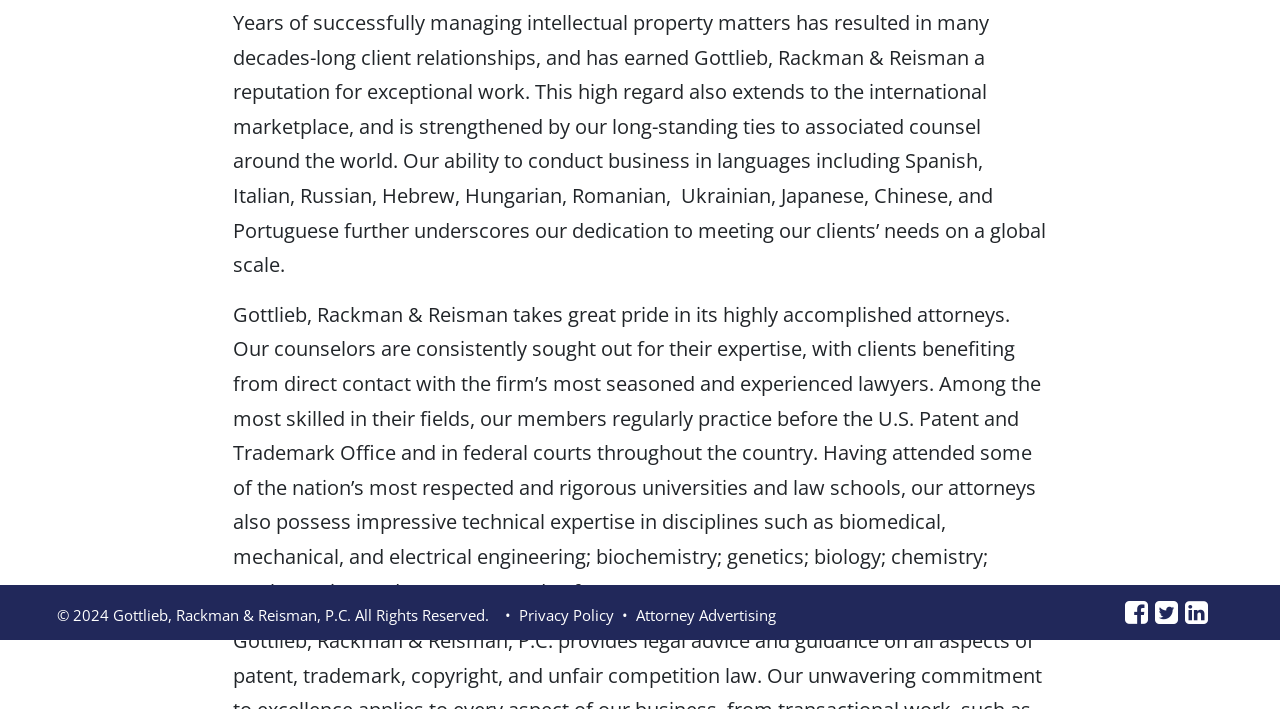Find the bounding box coordinates for the element described here: "Privacy Policy".

[0.405, 0.852, 0.479, 0.892]